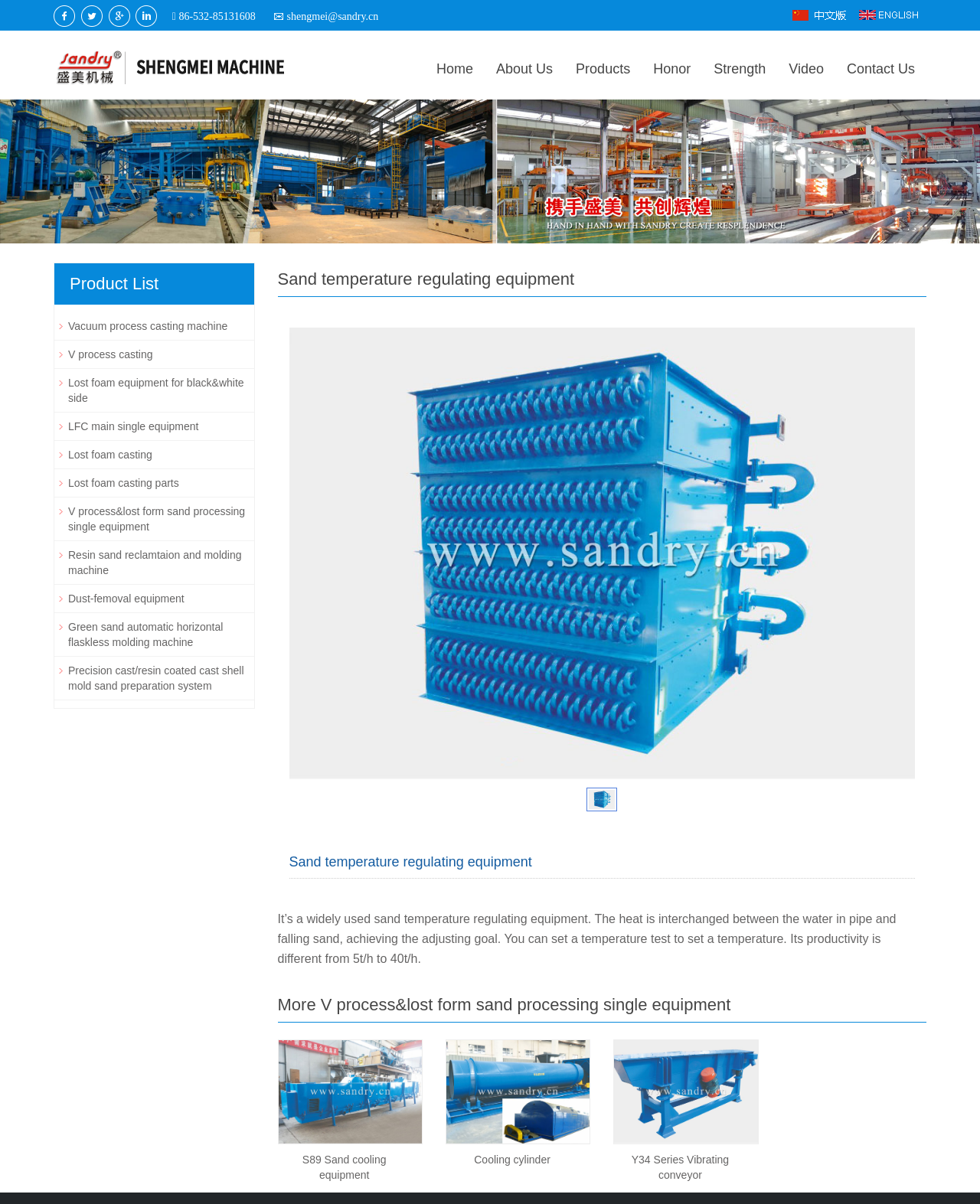What is the purpose of the sand temperature regulating equipment?
From the screenshot, provide a brief answer in one word or phrase.

Adjusting temperature